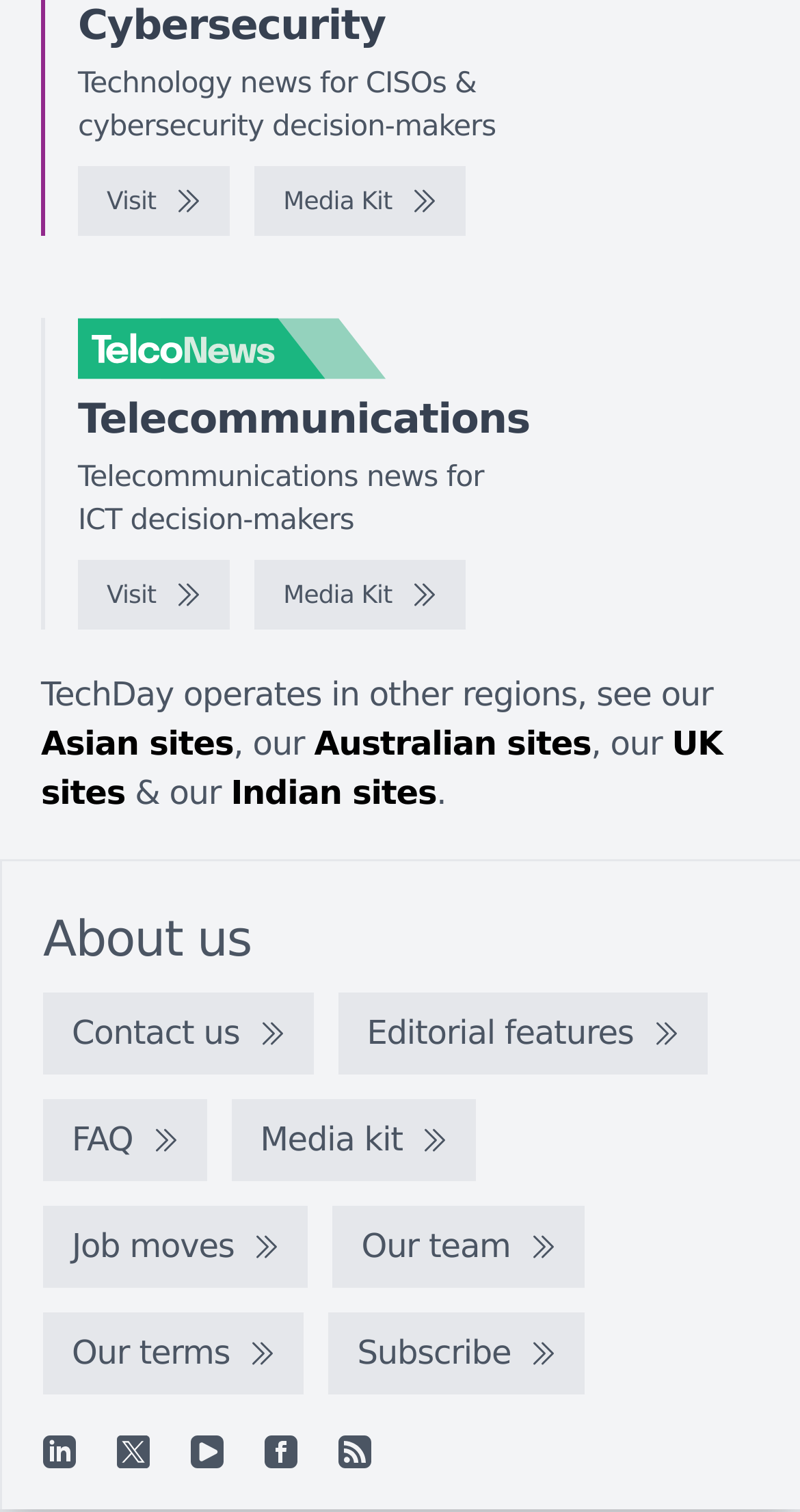Determine the bounding box coordinates for the region that must be clicked to execute the following instruction: "Check the Asian sites".

[0.051, 0.478, 0.292, 0.504]